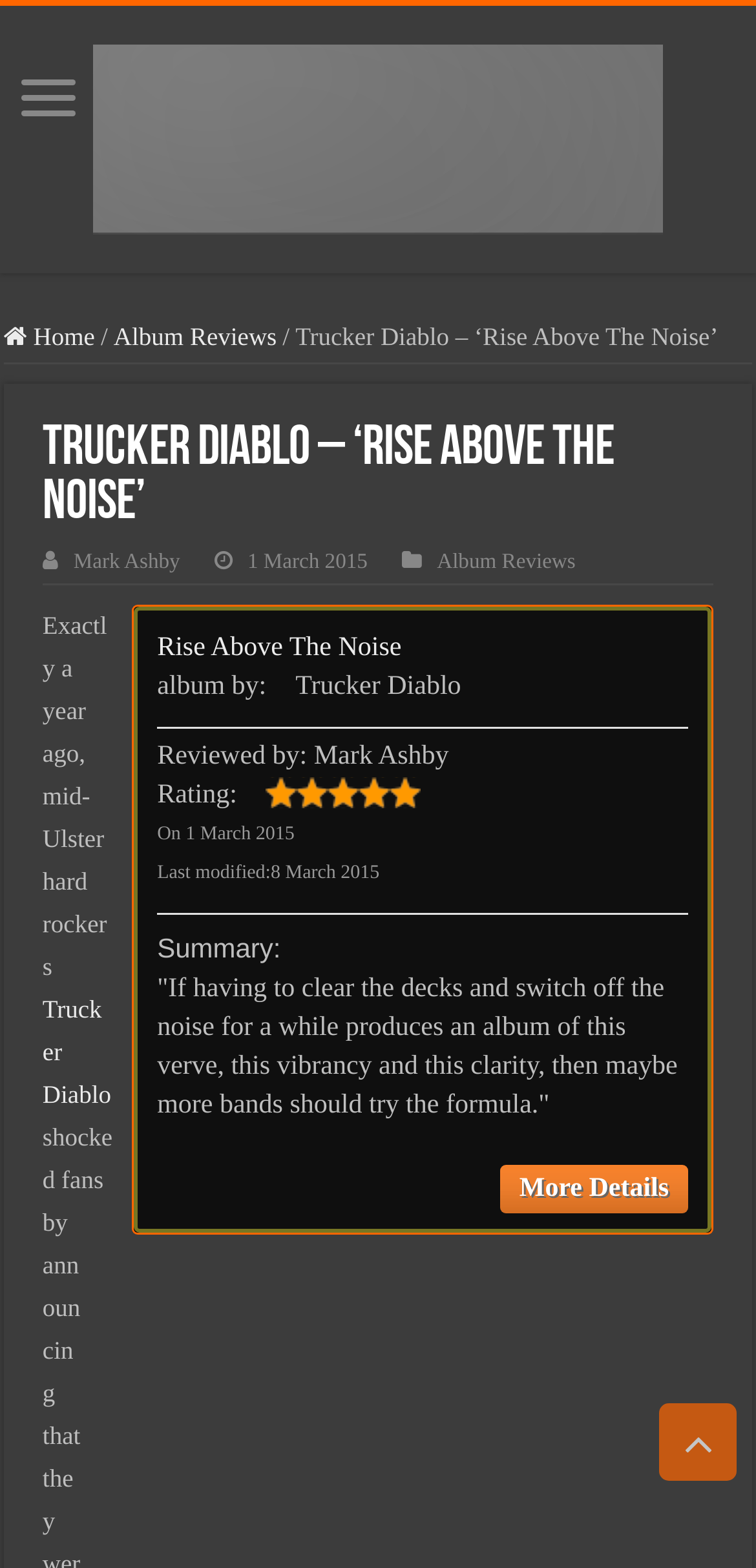What is the name of the website?
Based on the screenshot, answer the question with a single word or phrase.

PlanetMosh